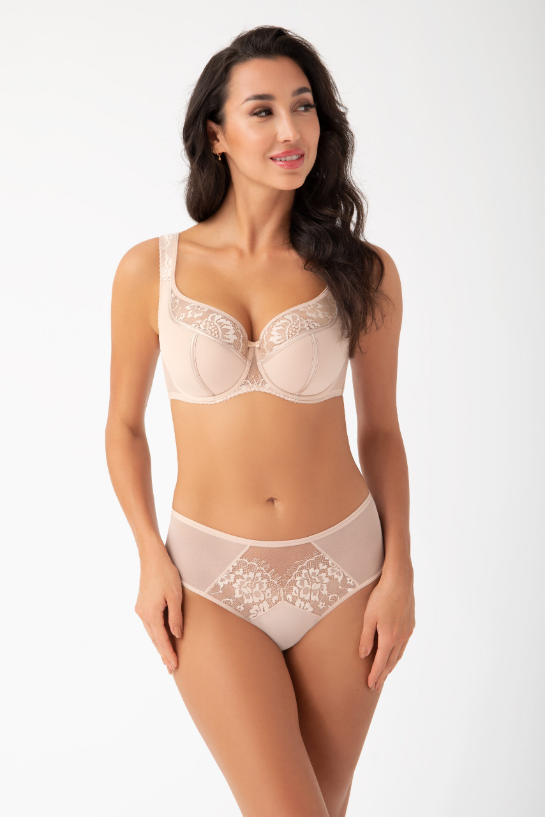Explain in detail what you see in the image.

The image showcases the Gorsenia Alicante Semi-padded Bra, a sophisticated lingerie piece designed for medium to large sizes. Featuring a neutral hue that promotes versatility, the bra is adorned with delicate lace accents, adding an elegant touch to its functionality. The bra boasts widened foam-padded straps, ensuring enhanced comfort and back relief for all-day wear. The soft, touch-sensitive fabric of the cups gently embraces the skin, while the satin ribbon seams contribute to its luxurious appearance. Paired with matching lace briefs, this ensemble embodies the fusion of comfort and elegance, making it a standout addition to any lingerie collection.